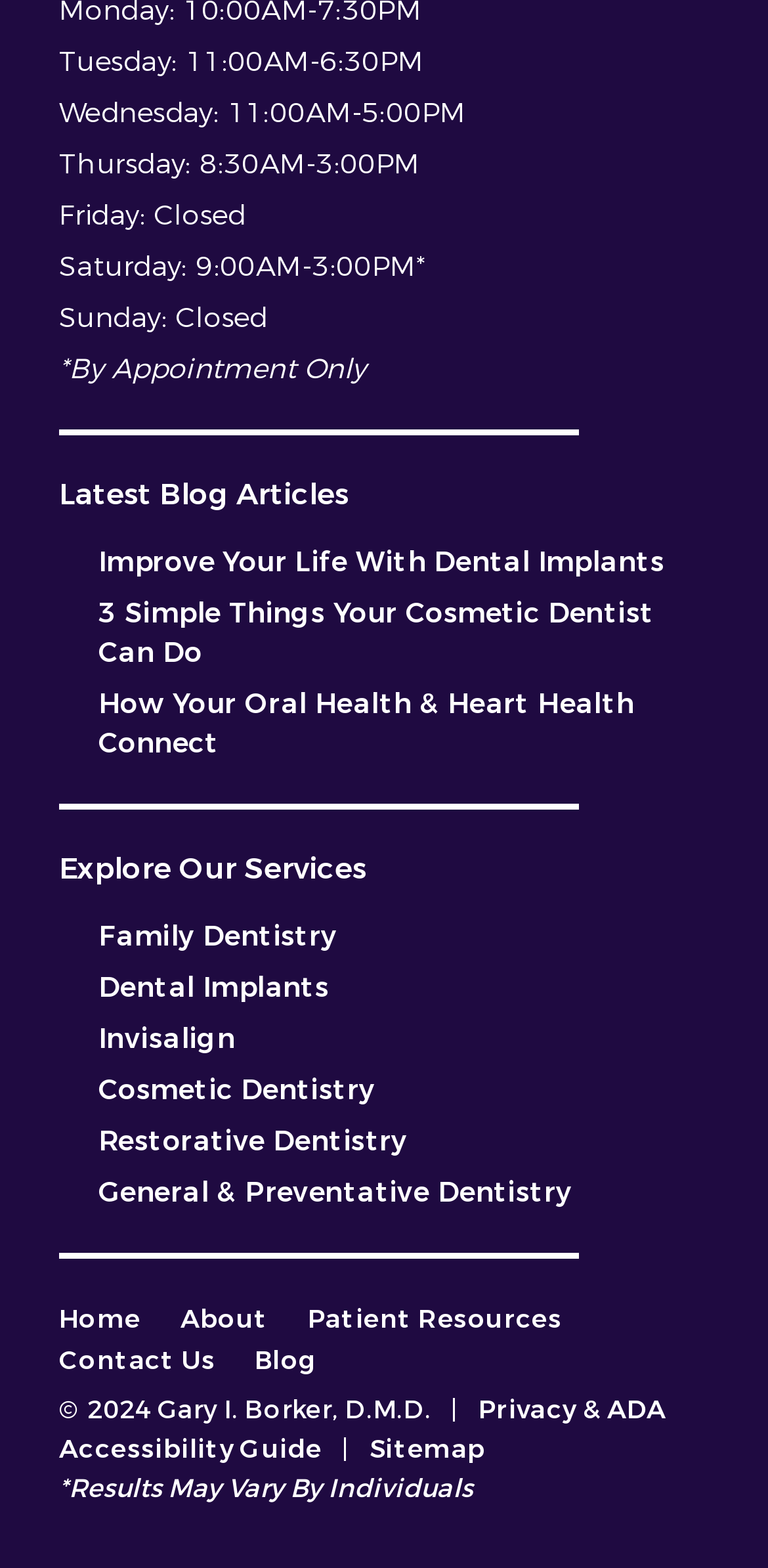Find and provide the bounding box coordinates for the UI element described here: "Invisalign". The coordinates should be given as four float numbers between 0 and 1: [left, top, right, bottom].

[0.128, 0.651, 0.306, 0.675]